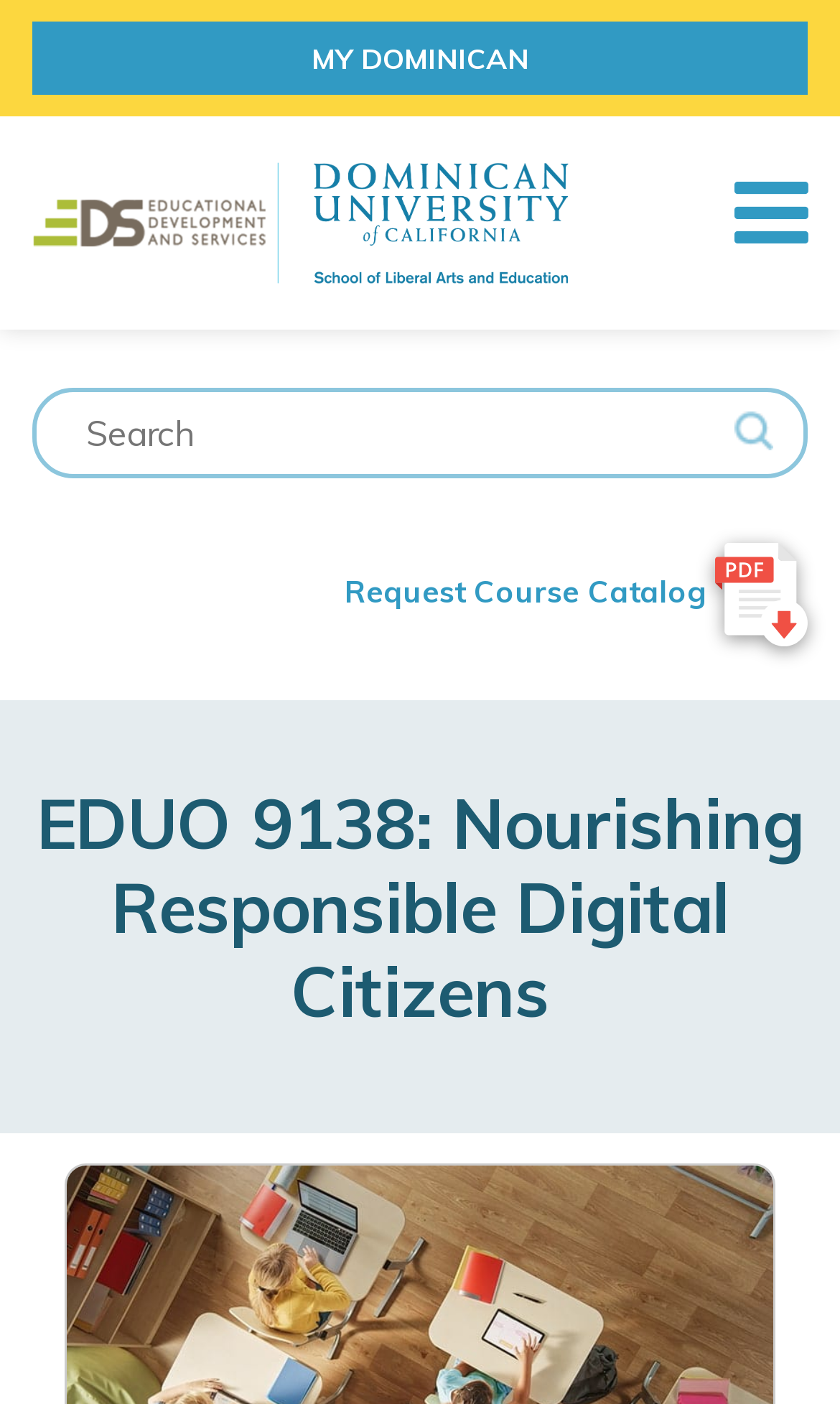Identify and provide the title of the webpage.

EDUO 9138: Nourishing Responsible Digital Citizens